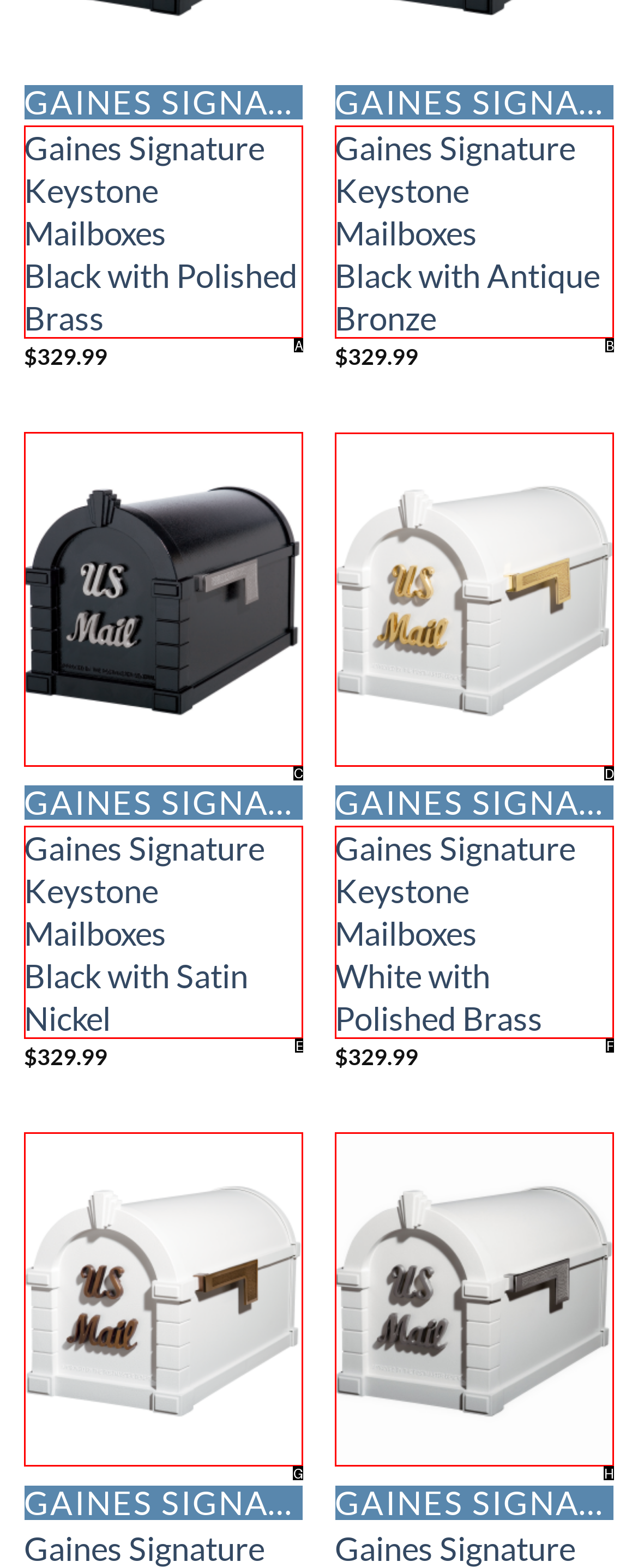To complete the task: View Gaines Signature Keystone Mailboxes White with Polished Brass, which option should I click? Answer with the appropriate letter from the provided choices.

D